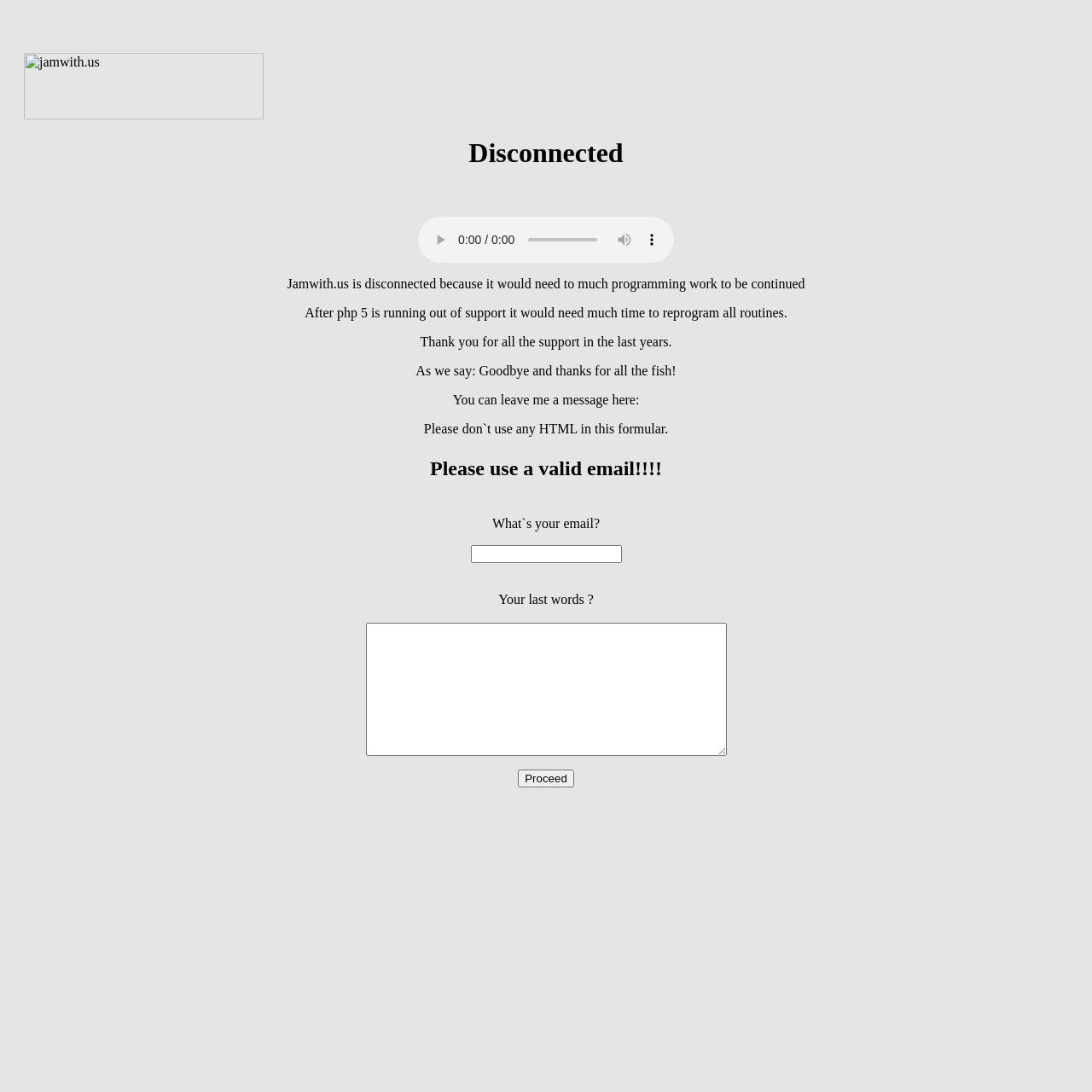Write a detailed summary of the webpage.

The webpage appears to be a farewell message from a website called "jamwith.us". At the top, there is a logo image of "jamwith.us" followed by a heading that reads "Disconnected". Below the heading, there is a disabled play button, an audio time scrubber slider, a disabled mute button, and a button to show more media controls.

The main content of the page is a message explaining that the website is disconnected due to the need for significant programming work to continue its operation after PHP 5 support ends. The message expresses gratitude to users for their support over the years and bids farewell.

Below the message, there is a form where users can leave a message. The form consists of a text field to enter an email address, a text field to enter a final message, and a "Proceed" button. There are also several static text elements throughout the form providing instructions and labels.

The overall layout of the page is simple, with a focus on conveying the farewell message and providing a way for users to leave a final message.